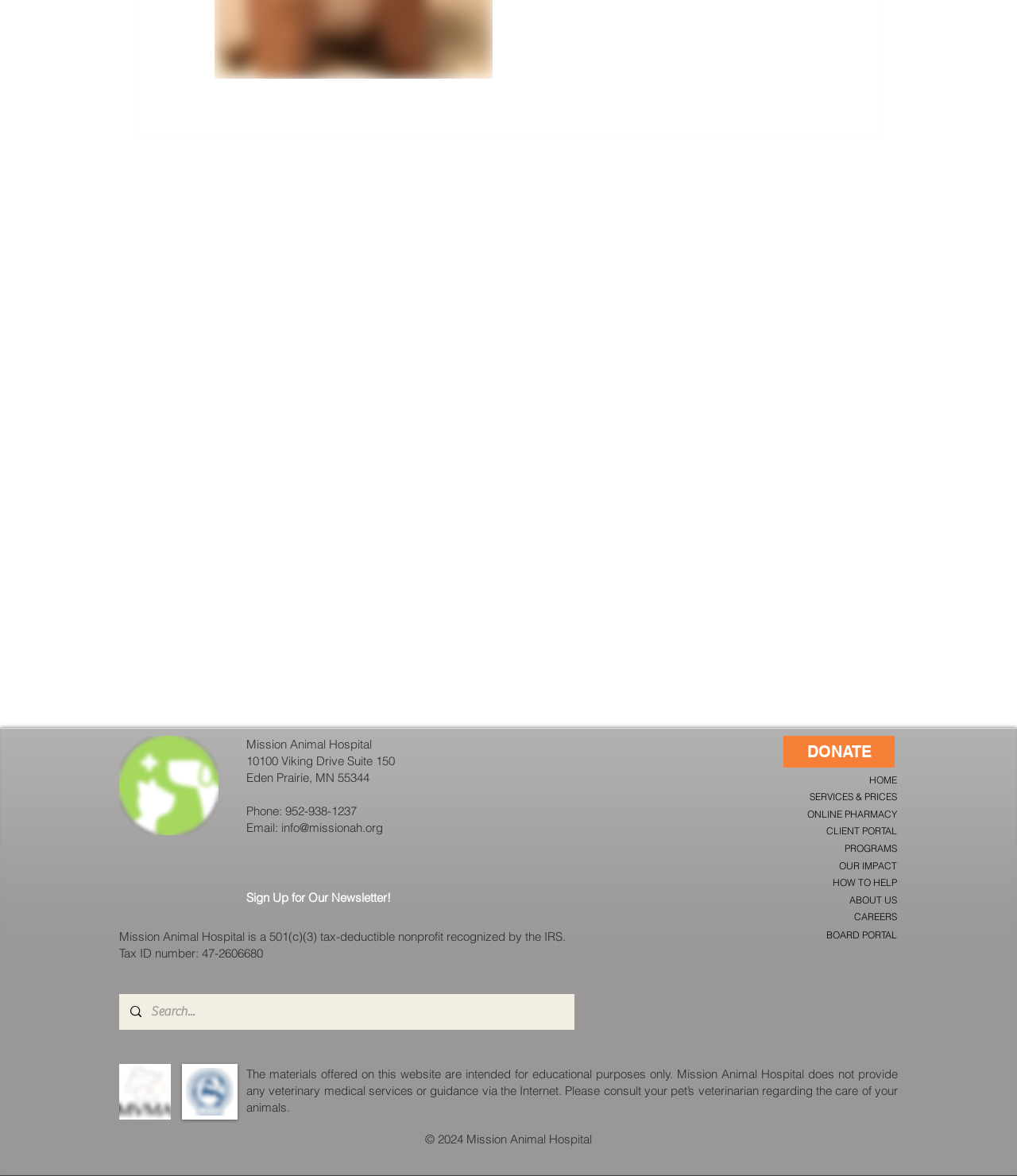Provide a one-word or short-phrase answer to the question:
What is the phone number of the hospital?

952-938-1237